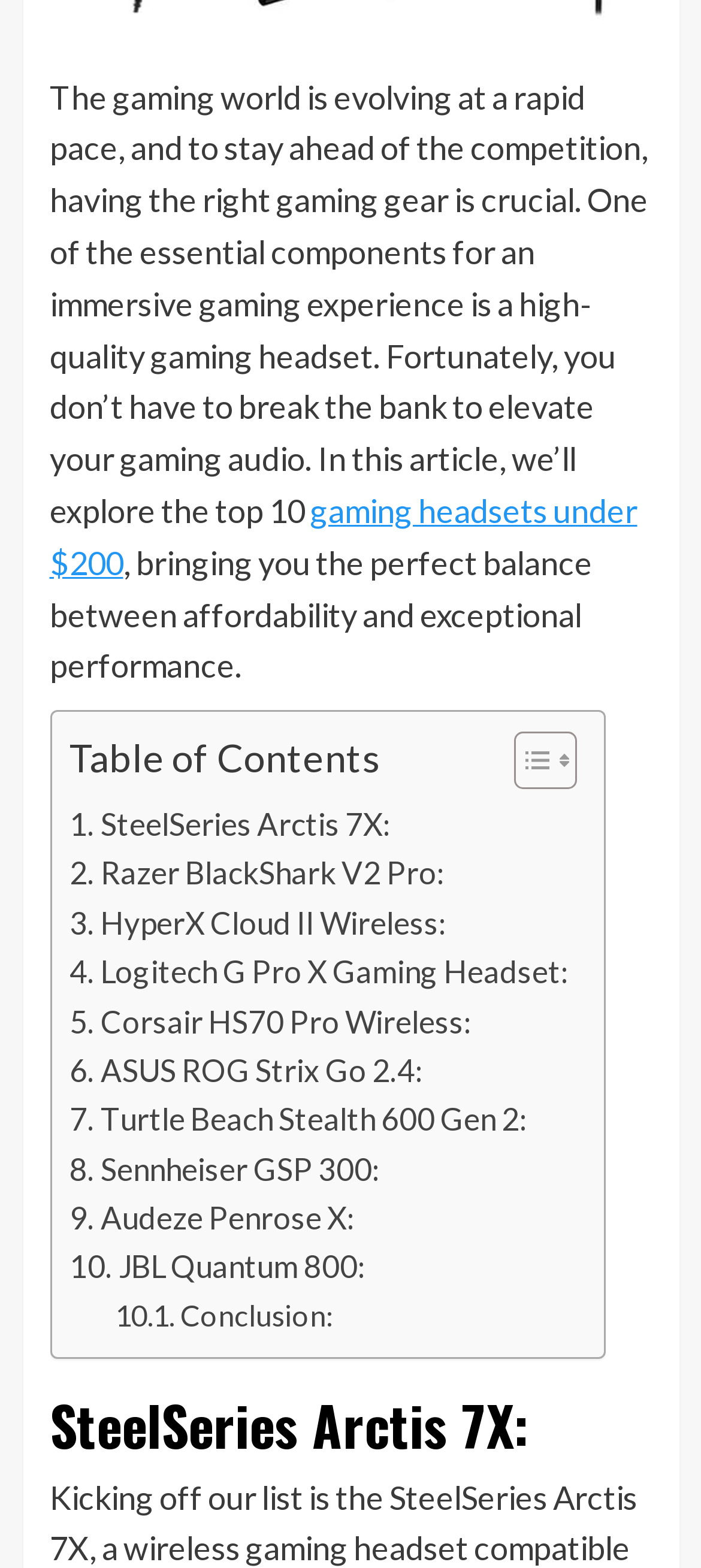Identify the bounding box coordinates of the area you need to click to perform the following instruction: "Toggle the table of contents".

[0.695, 0.466, 0.81, 0.51]